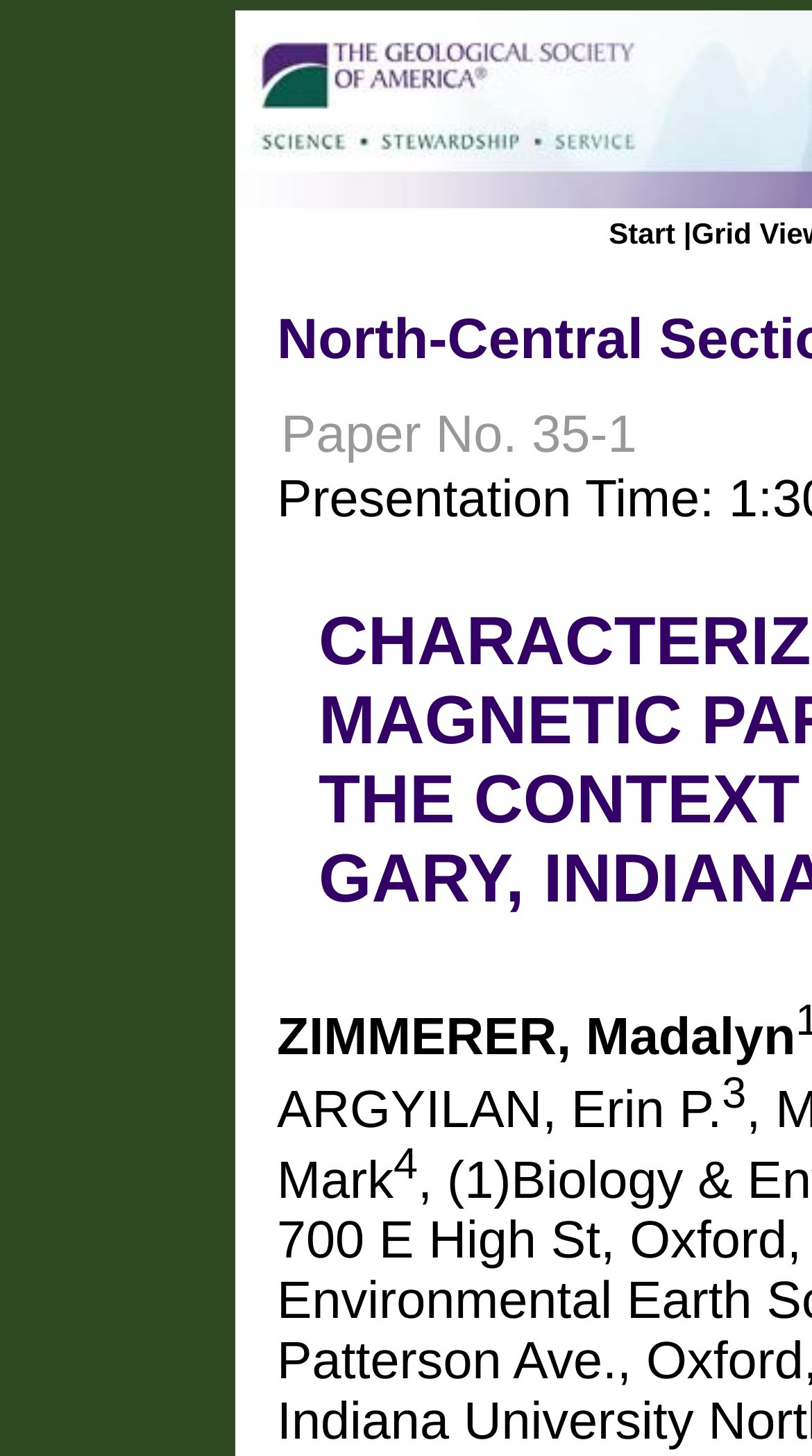What is the purpose of the link 'Start'?
Can you provide an in-depth and detailed response to the question?

I found a link element with text 'Start' and bounding box coordinates [0.75, 0.149, 0.832, 0.172]. Without additional context, it is unclear what this link does, but it is likely a call to action or a navigation element.